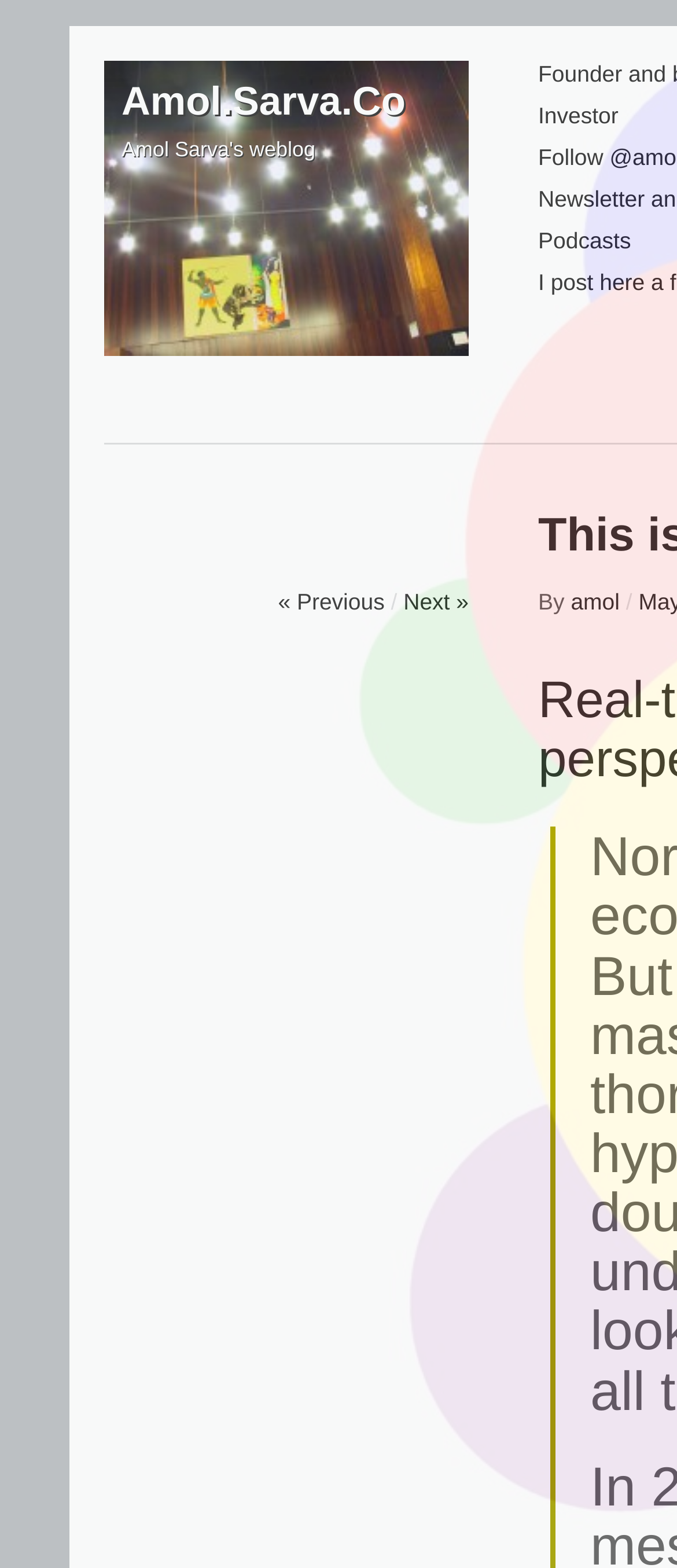What is the website's name?
Refer to the image and provide a detailed answer to the question.

I found the website's name by looking at the heading element with the text 'Amol Sarva's weblog', which is likely to be the title of the website.